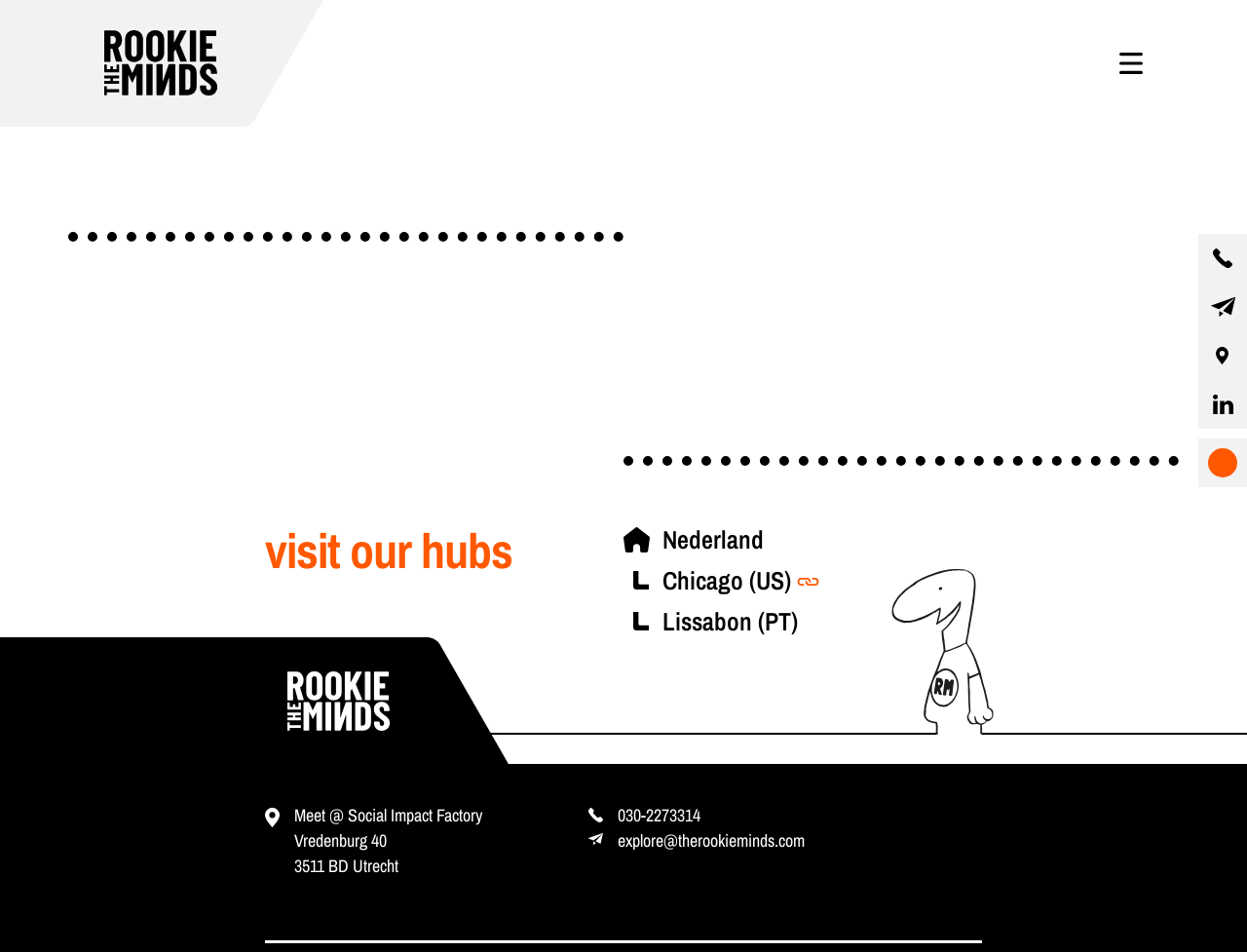Give a one-word or one-phrase response to the question: 
Where is the Social Impact Factory located?

Vredenburg 40, 3511 BD Utrecht